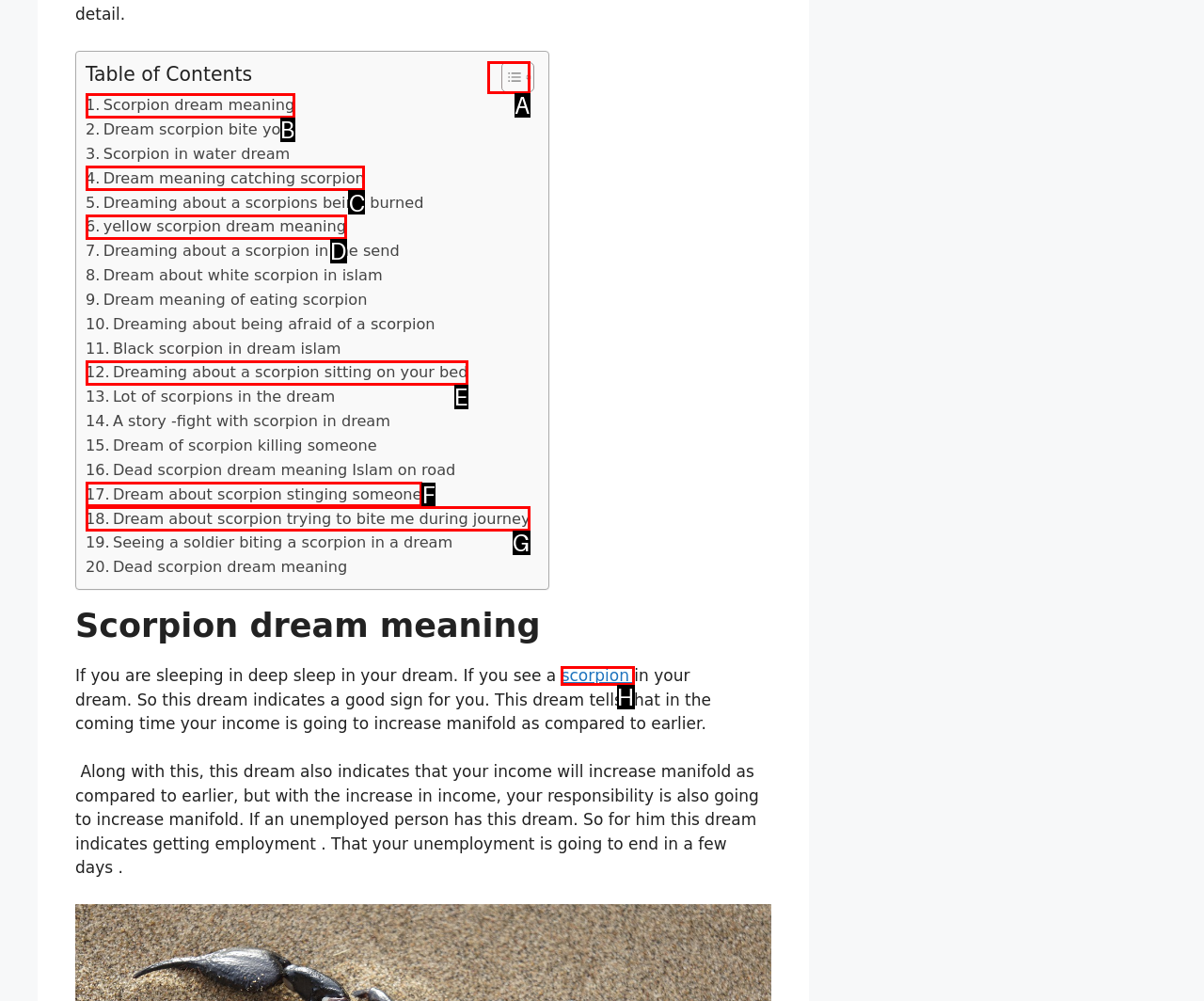Find the HTML element that suits the description: scorpion
Indicate your answer with the letter of the matching option from the choices provided.

H